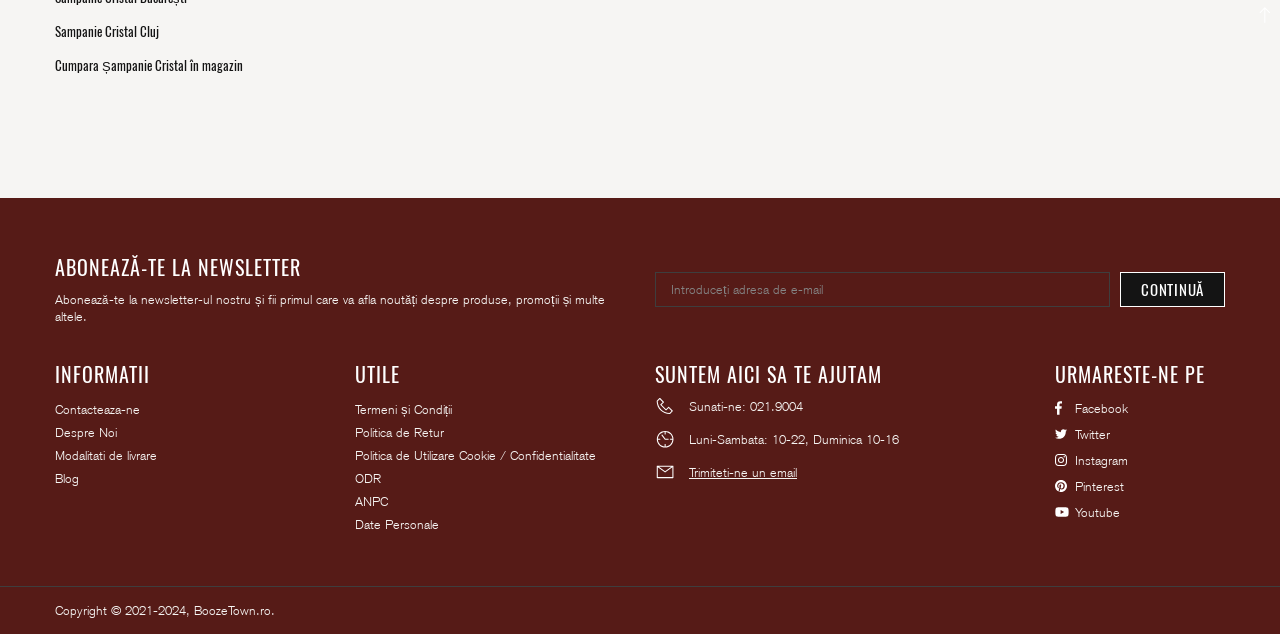Identify the bounding box coordinates necessary to click and complete the given instruction: "Visit our Facebook page".

[0.824, 0.628, 0.881, 0.659]